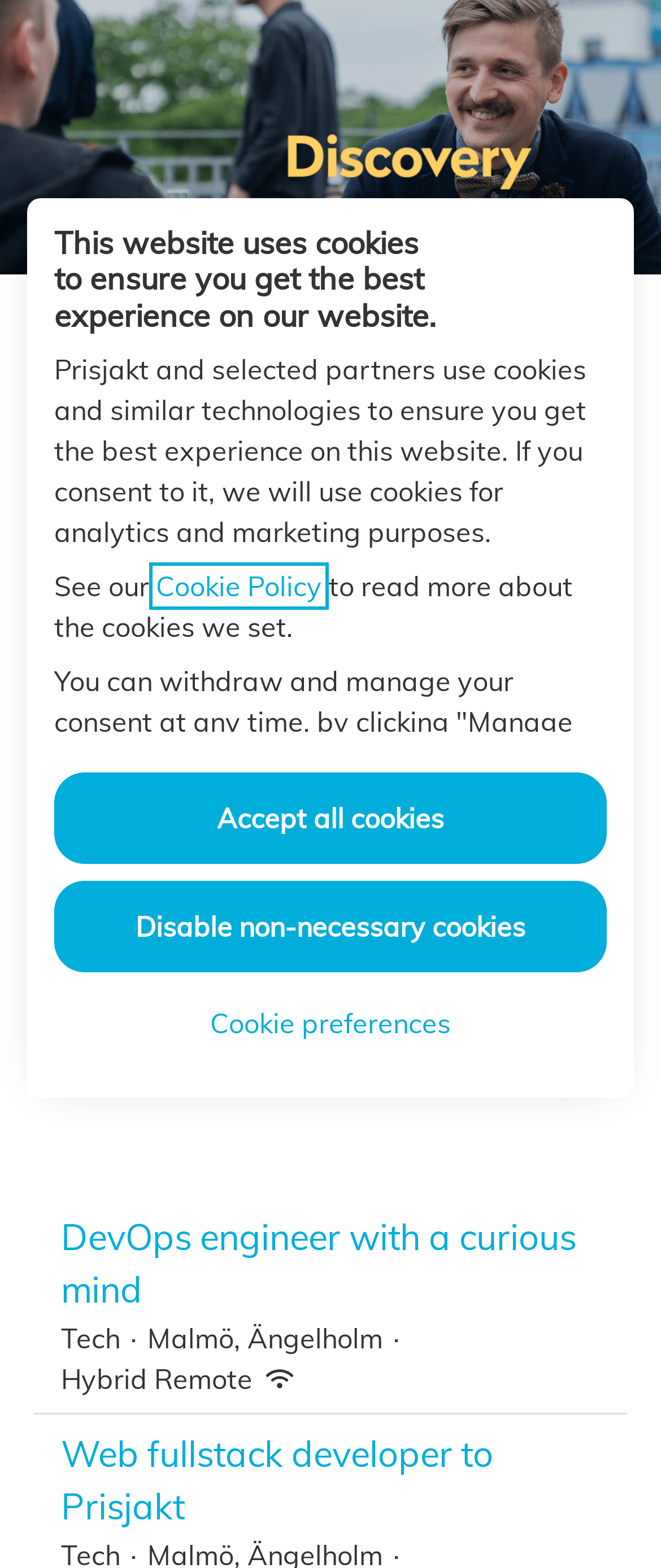Look at the image and answer the question in detail:
What can be managed at the bottom of each webpage?

According to the cookie policy section, users can withdraw and manage their consent to cookies at any time by clicking 'Manage cookies' at the bottom of each webpage.